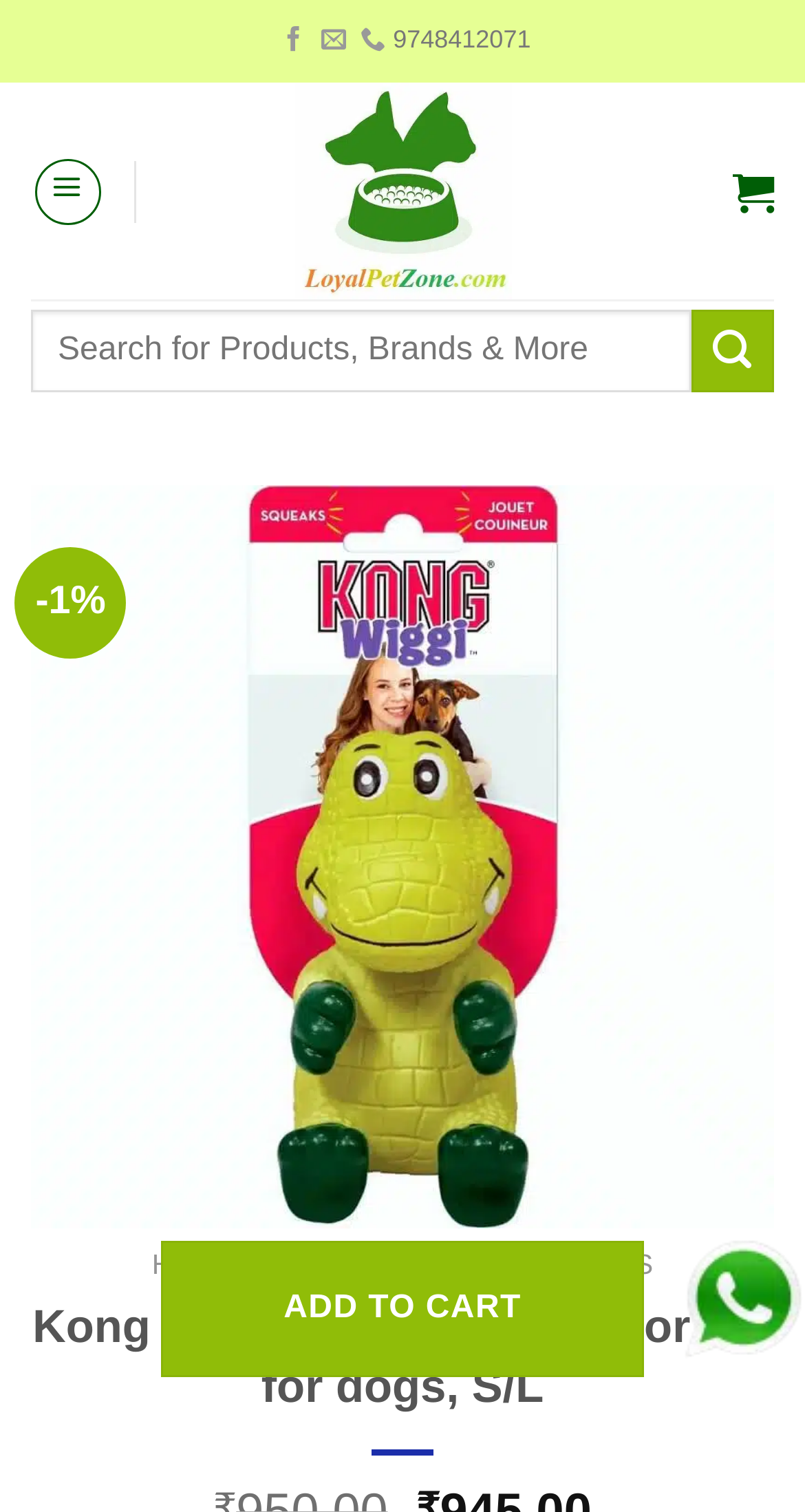Identify the bounding box coordinates for the UI element described as: "parent_node: -1%".

[0.038, 0.321, 0.962, 0.813]